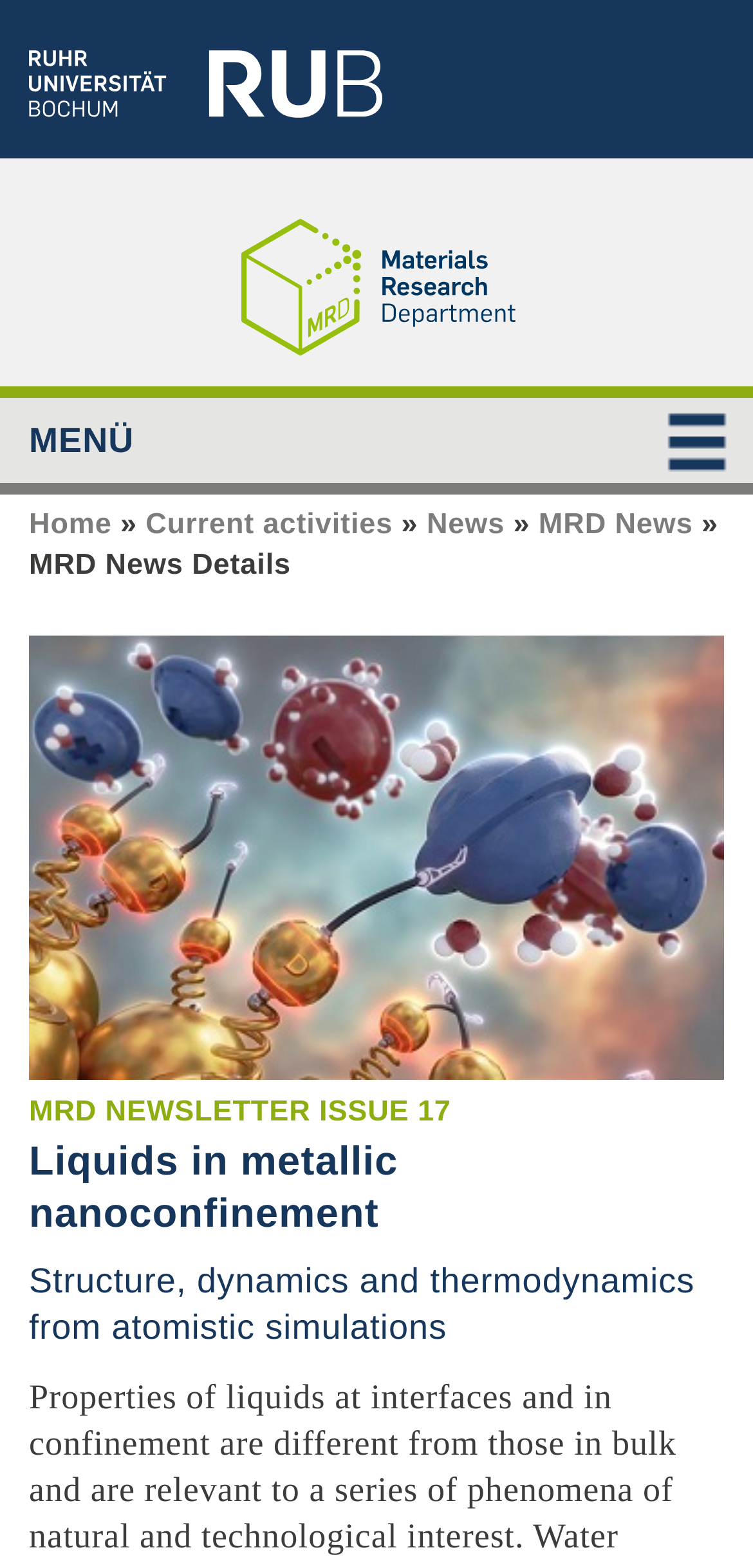Present a detailed account of what is displayed on the webpage.

The webpage is about the Materials Research Department (MRD) at Ruhr-Universität Bochum, specifically showcasing news details. At the top left, there is a logo of Ruhr-Universität Bochum (RUB) and a link to the MRD website. Next to the logo, there is a figure with a link to the MRD website. 

Below the logo and the figure, there is a menu section with the title "MENÜ" on the left. The menu consists of several links, including "Home", "Current activities", "News", "MRD News", and others. These links are arranged horizontally, with "Home" on the left and "MRD News" on the right.

Below the menu, there is a title "MRD News Details" on the left. Underneath the title, there is a large image that spans almost the entire width of the page. 

Below the image, there is a news article with the title "Liquids in metallic nanoconfinement" in a heading format. The article's content is described as "Structure, dynamics and thermodynamics from atomistic simulations". The article's title and content are positioned at the center of the page.